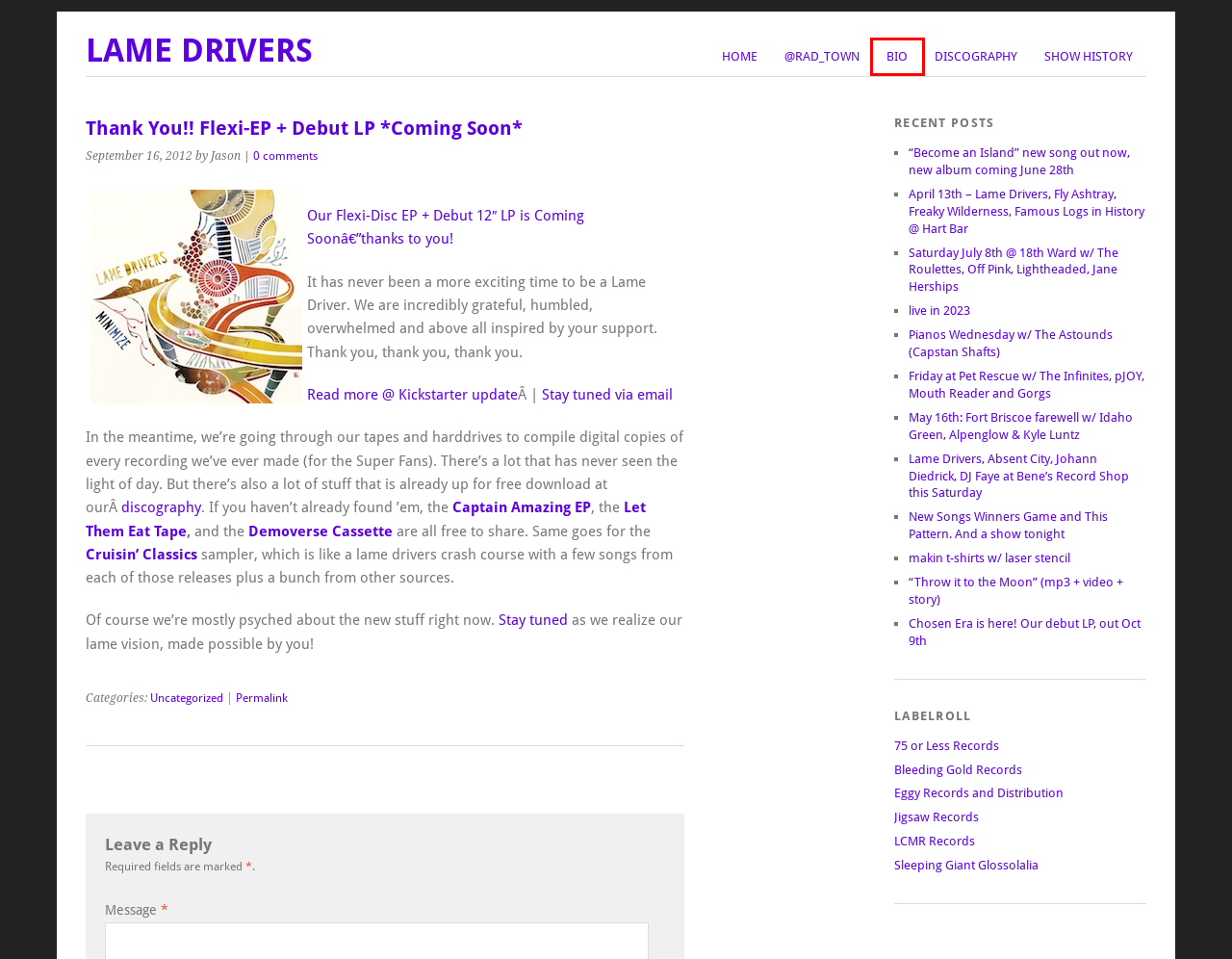A screenshot of a webpage is provided, featuring a red bounding box around a specific UI element. Identify the webpage description that most accurately reflects the new webpage after interacting with the selected element. Here are the candidates:
A. April 13th – Lame Drivers, Fly Ashtray, Freaky Wilderness, Famous Logs in History @ Hart Bar |
B. Discography |
C. Pianos Wednesday w/ The Astounds (Capstan Shafts) |
D. “Throw it to the Moon” (mp3 + video + story) |
E. Bio |
F. May 16th: Fort Briscoe farewell w/ Idaho Green, Alpenglow & Kyle Luntz |
G. Chosen Era is here! Our debut LP, out Oct 9th |
H. “Become an Island” new song out now, new album coming June 28th |

E